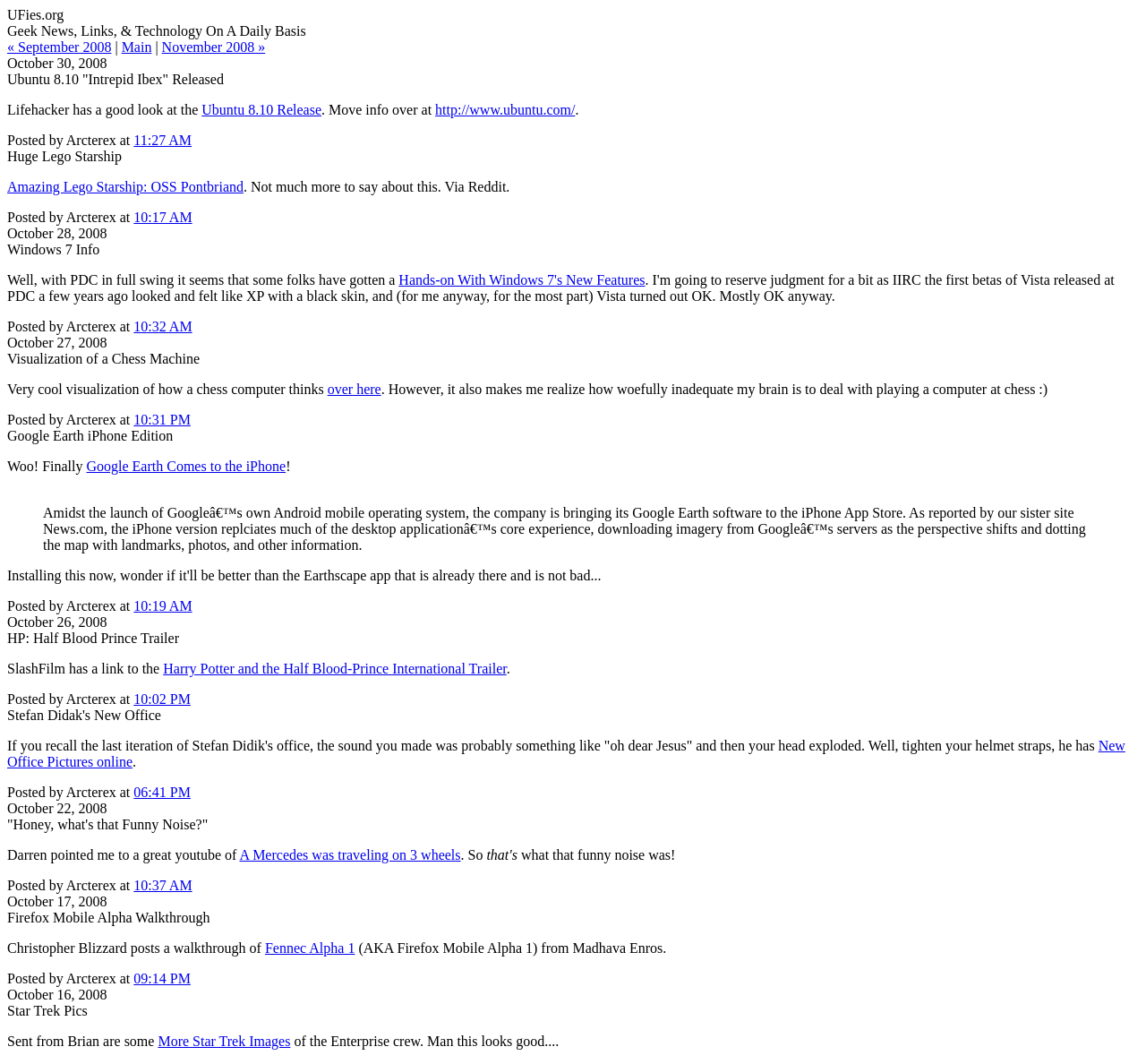Please indicate the bounding box coordinates for the clickable area to complete the following task: "Read about Ubuntu 8.10 Release". The coordinates should be specified as four float numbers between 0 and 1, i.e., [left, top, right, bottom].

[0.176, 0.096, 0.28, 0.11]